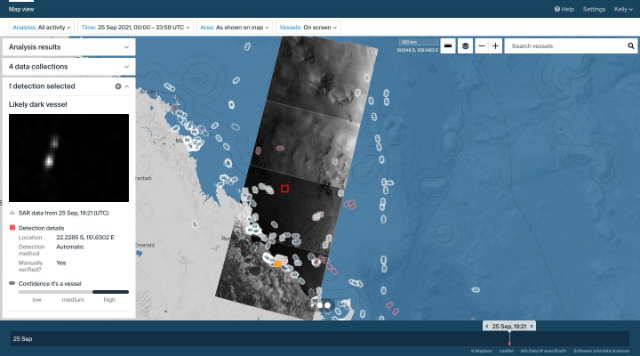Illustrate the image with a detailed caption.

The image displays a detailed map interface used for maritime analysis, showing satellite data collections aimed at detecting vessels, particularly focusing on a "likely dark vessel." In the left panel, analysis results highlight four data collections, with specific detection details that include coordinates (22.2385 S, 151.8168 E) and an indication of the vessel's confidence level. The corresponding satellite imagery overlays on the right depict different sections of the area under scrutiny, using synthetic aperture radar (SAR) data, which is instrumental in maritime domain awareness. The dark vessel detection feature is indicated with various markers, possibly showing the positions of both detected vessels and unidentified objects. The interface allows users to refine their analysis through filters and options at the top, emphasizing its utility in monitoring maritime activities effectively.